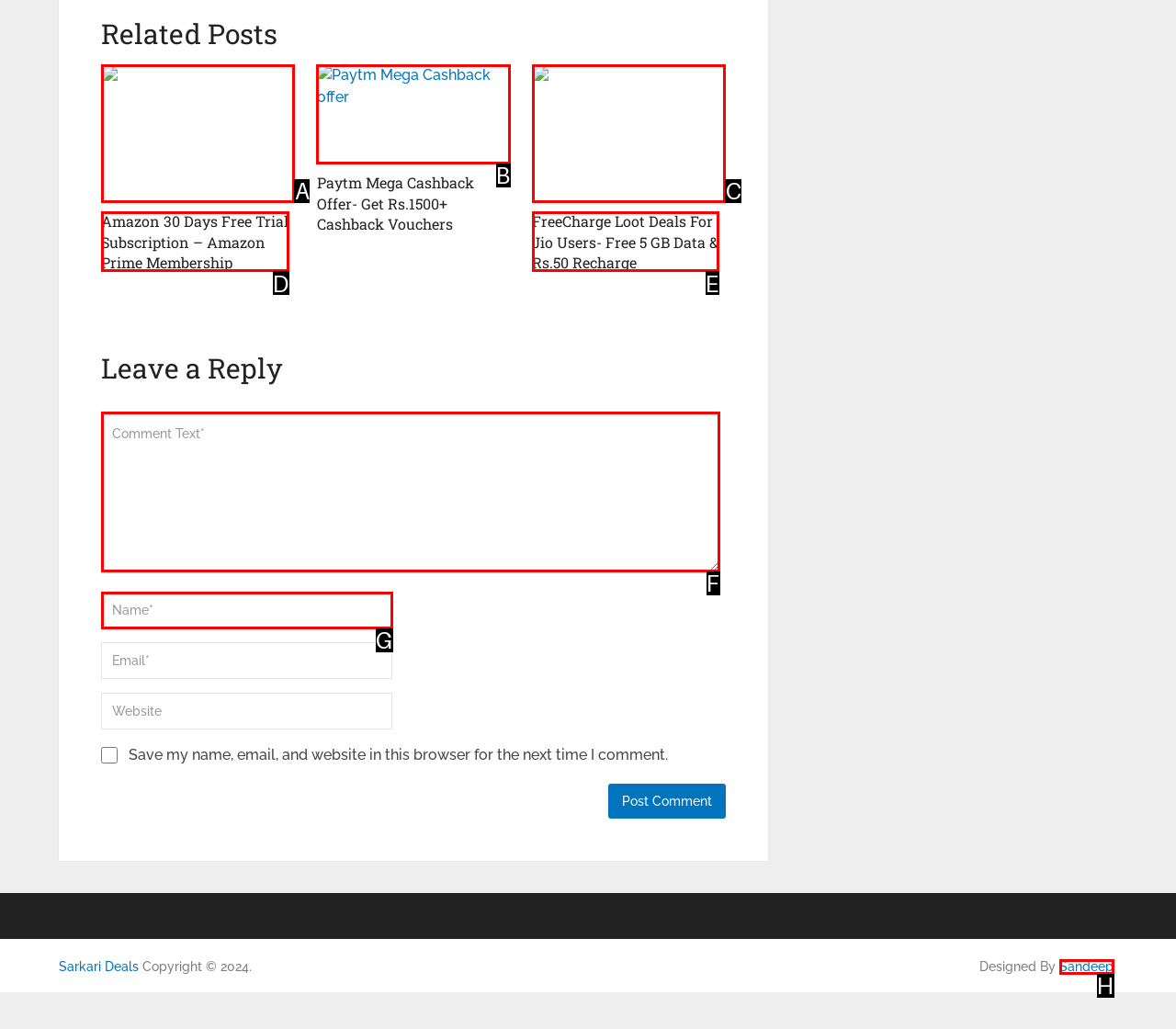Select the HTML element that corresponds to the description: name="comment" placeholder="Comment Text*". Answer with the letter of the matching option directly from the choices given.

F